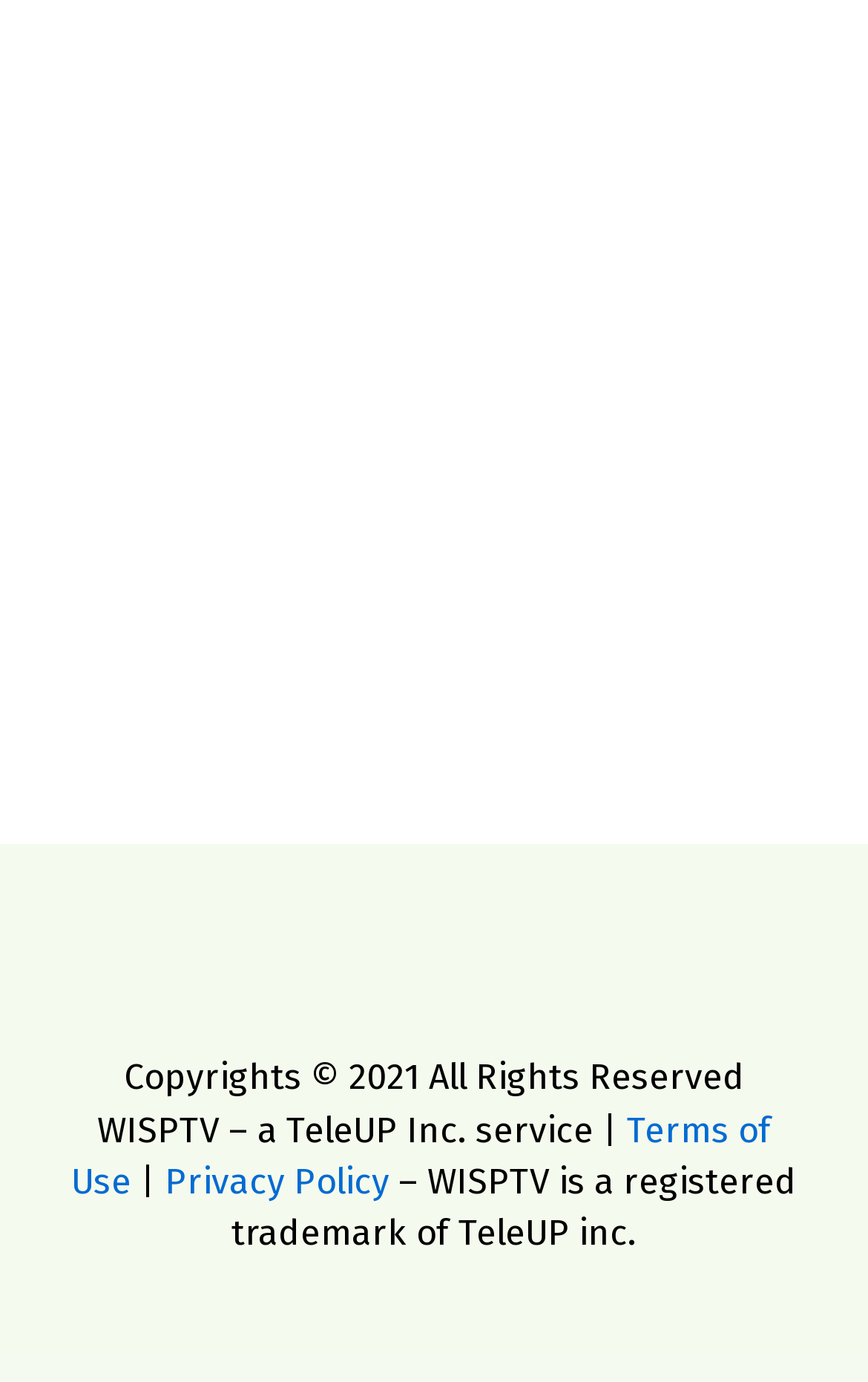Identify the bounding box of the HTML element described as: "Privacy Policy".

[0.19, 0.839, 0.449, 0.87]